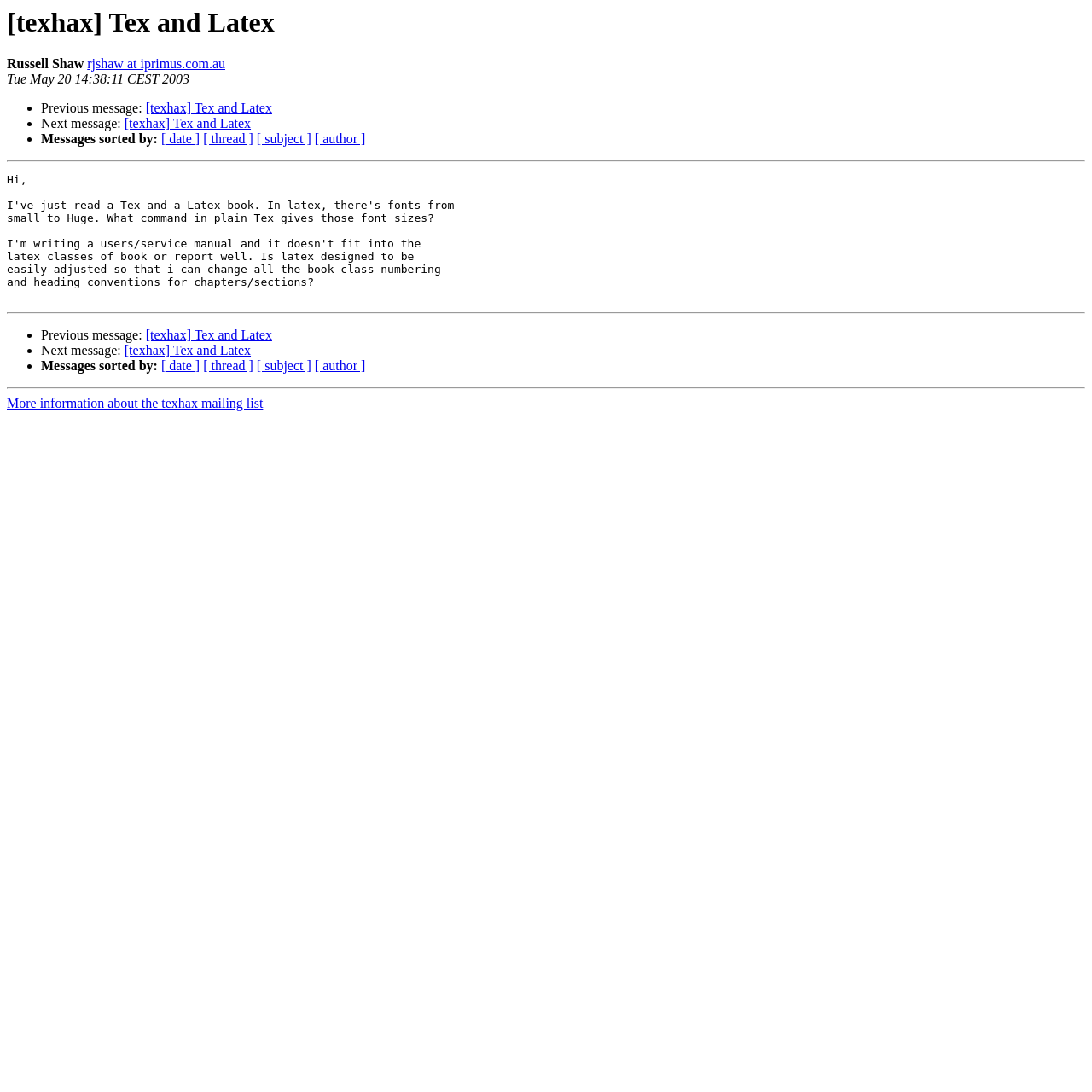What is the purpose of the horizontal separators?
Based on the content of the image, thoroughly explain and answer the question.

The horizontal separators are used to separate different sections of the webpage, making it easier to read and understand the content.